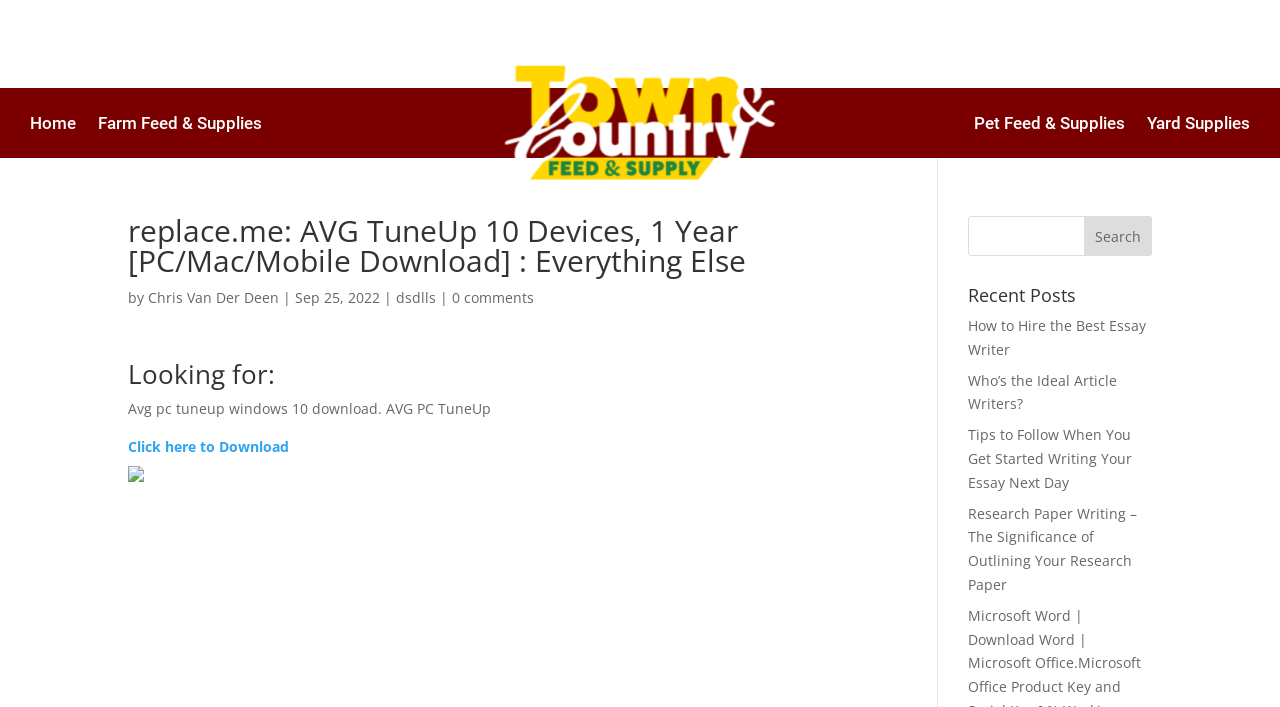Please provide the bounding box coordinates for the element that needs to be clicked to perform the instruction: "Download AVG PC TuneUp". The coordinates must consist of four float numbers between 0 and 1, formatted as [left, top, right, bottom].

[0.1, 0.618, 0.226, 0.644]